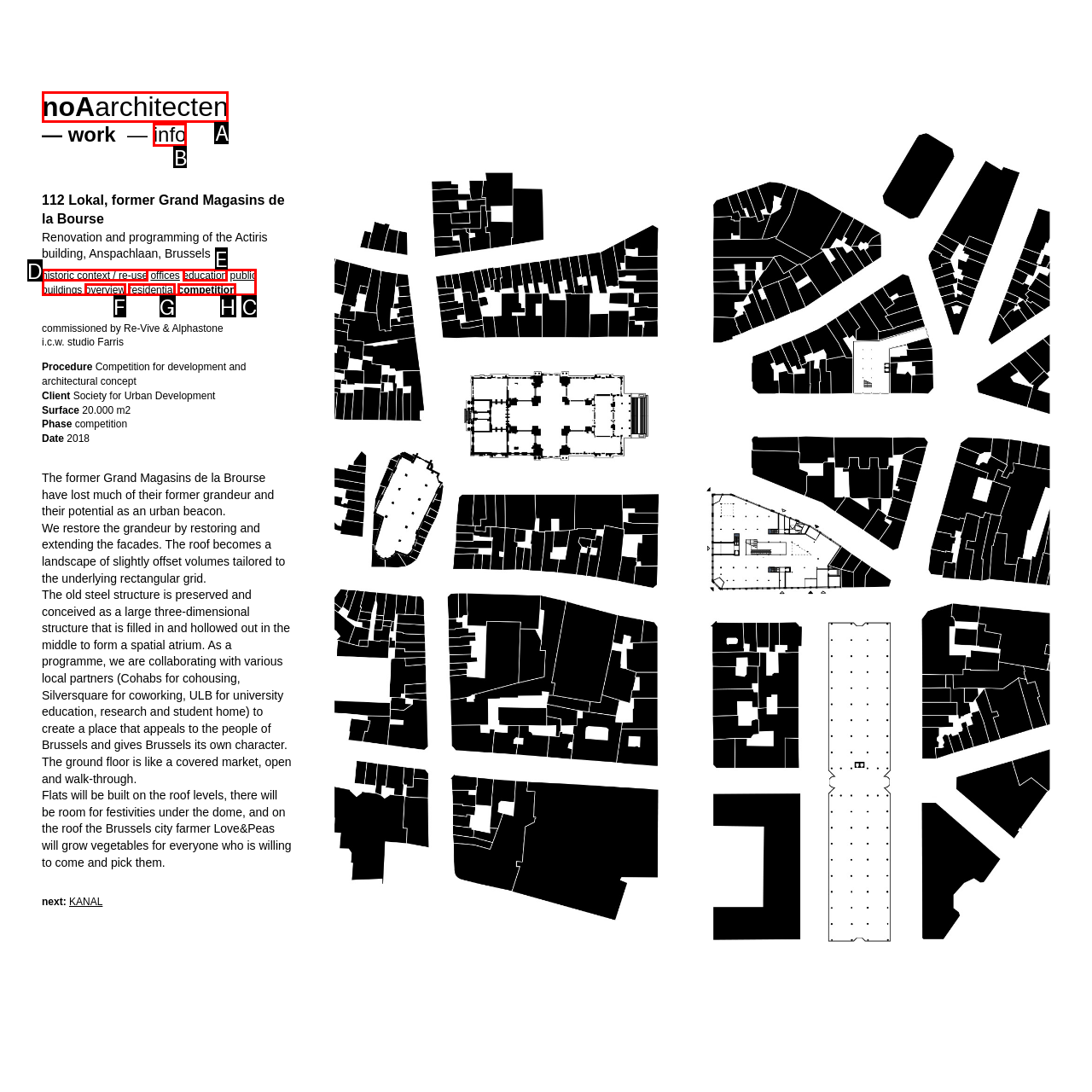Choose the HTML element that should be clicked to achieve this task: Click on the 'AC repair' link
Respond with the letter of the correct choice.

None